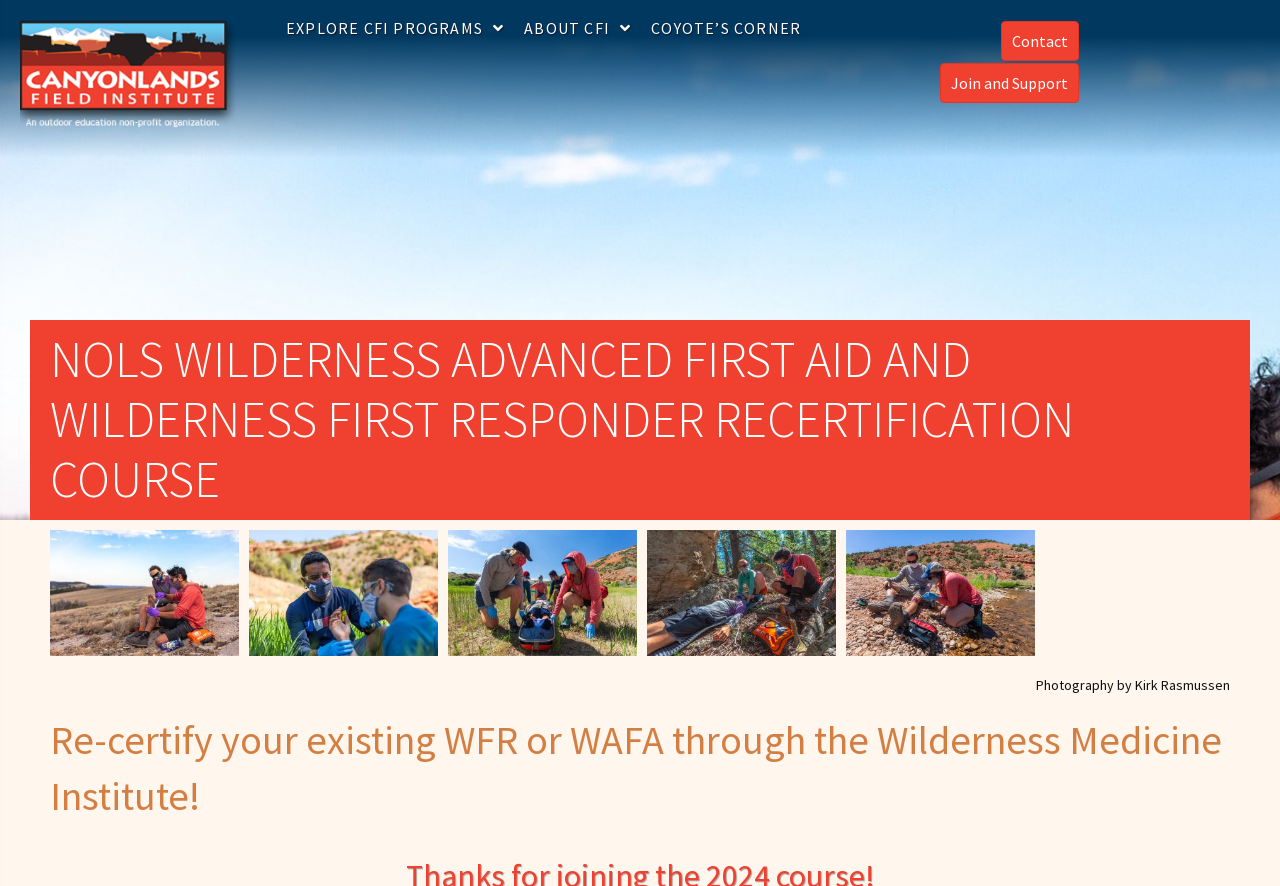Identify the bounding box coordinates of the part that should be clicked to carry out this instruction: "Explore CFI programs".

[0.223, 0.023, 0.394, 0.041]